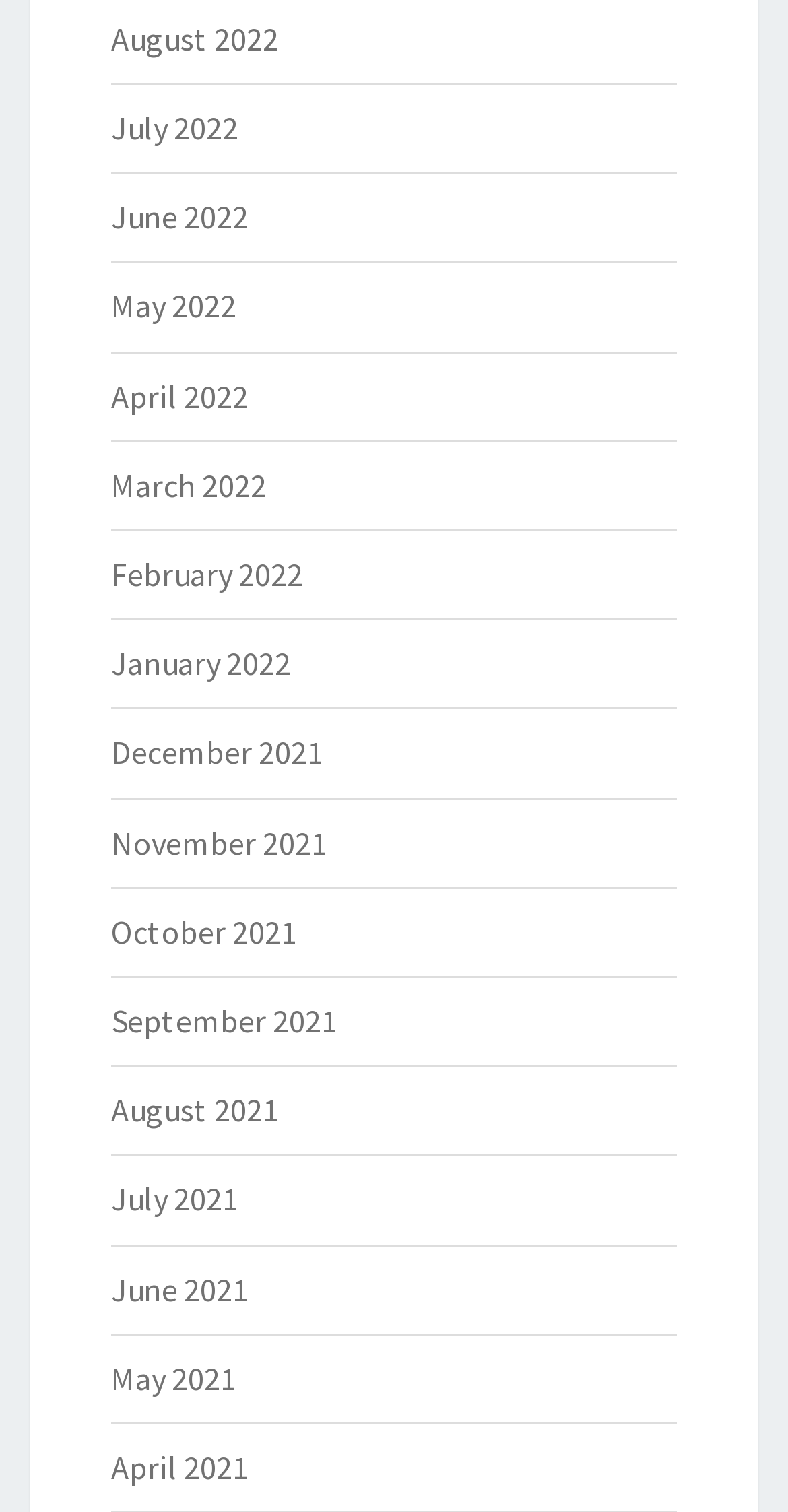Identify the coordinates of the bounding box for the element that must be clicked to accomplish the instruction: "go to July 2021".

[0.141, 0.779, 0.303, 0.806]